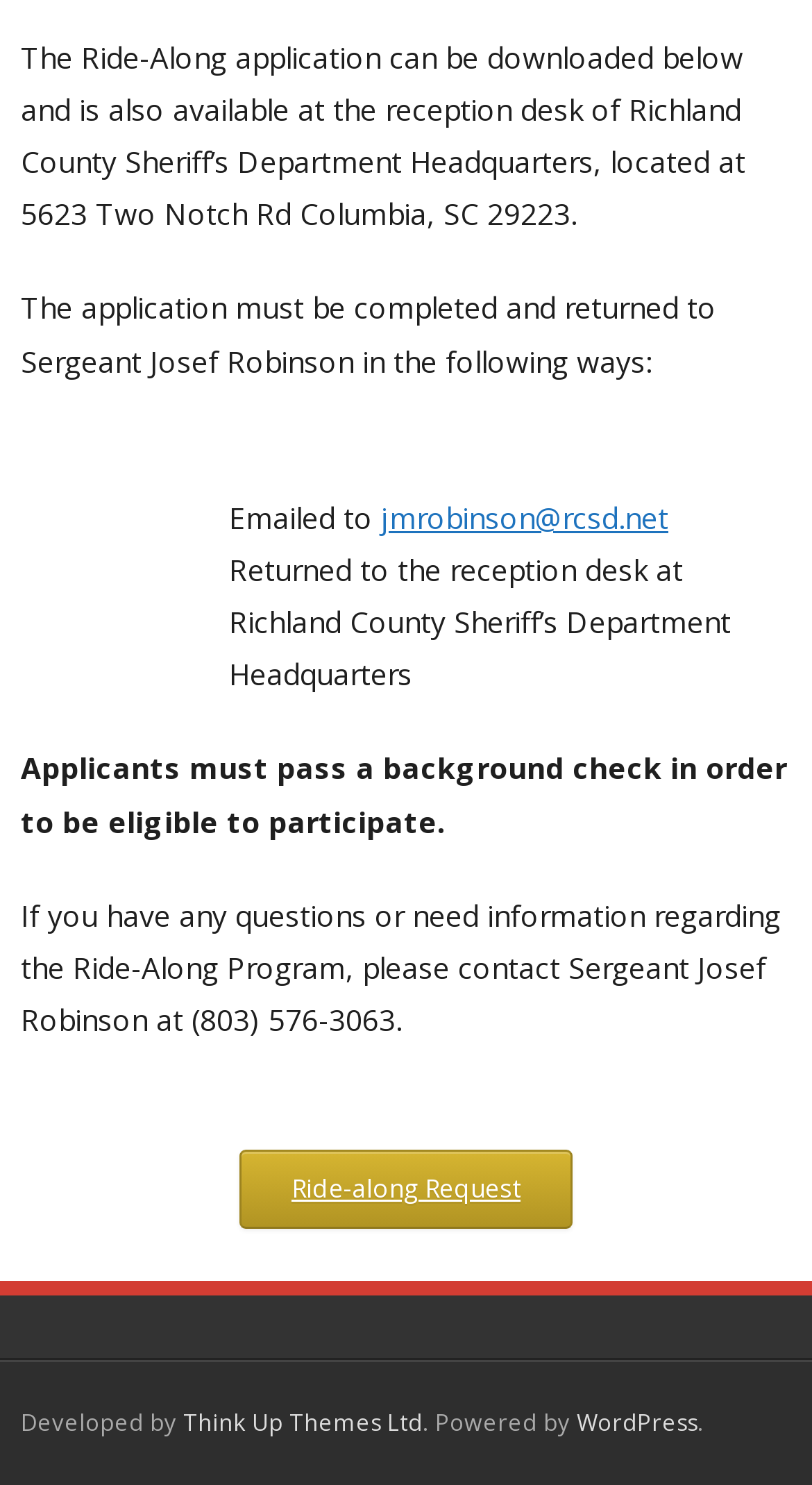Please determine the bounding box coordinates for the UI element described here. Use the format (top-left x, top-left y, bottom-right x, bottom-right y) with values bounded between 0 and 1: Ride-along Request

[0.295, 0.775, 0.705, 0.828]